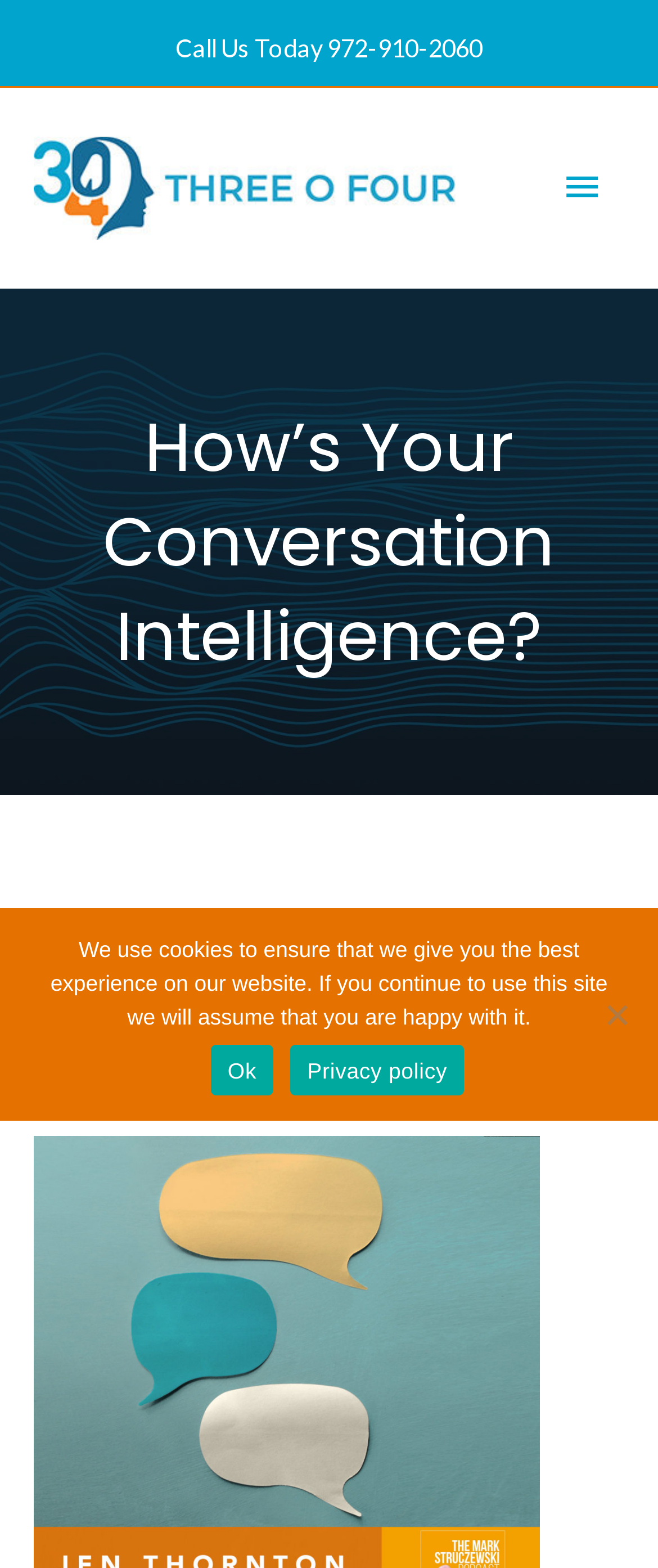What is the purpose of the button with the icon?
Please answer the question as detailed as possible based on the image.

I found the button with the icon by looking at the button element with the text 'Main Menu ' and inferred its purpose as a main menu button based on its text and icon.